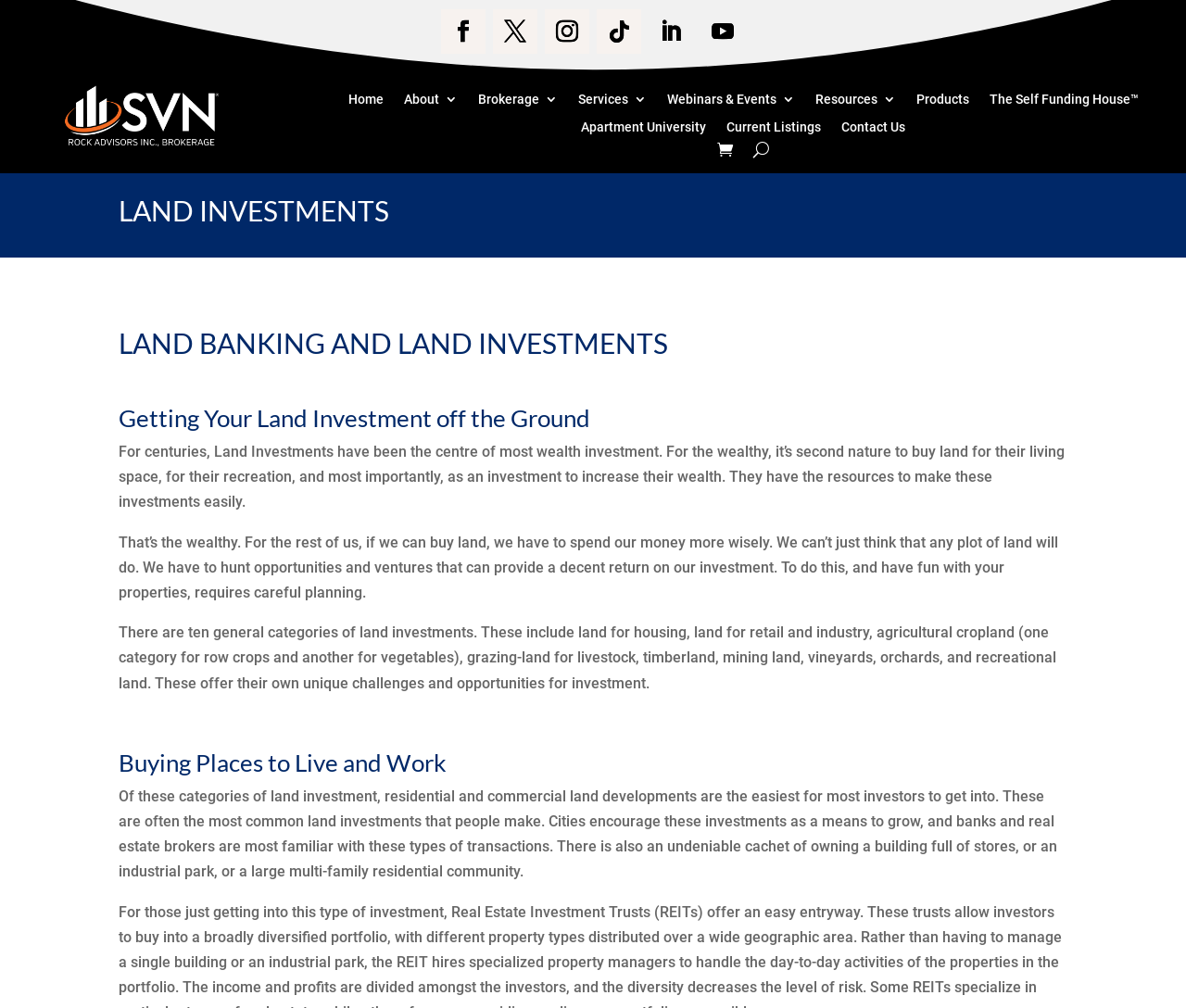Give a detailed account of the webpage, highlighting key information.

The webpage is about Land Investments, with a focus on land banking and investments. At the top, there are several social media links, represented by icons, aligned horizontally. Below these icons, there is a logo with an image and a link. 

The main navigation menu is located below the logo, with links to "Home", "About", "Brokerage 3", "Services", "Webinars & Events 3", "Resources 3", "Products", "The Self Funding House", "Apartment University", "Current Listings", and "Contact Us". 

The main content of the page is divided into sections, each with a heading. The first section has a heading "LAND INVESTMENTS" and introduces the concept of land investments. The second section has a heading "LAND BANKING AND LAND INVESTMENTS" and provides more information on the topic. 

The third section has a heading "Getting Your Land Investment off the Ground" and discusses the importance of careful planning when investing in land. The text explains that land investments can be categorized into ten general categories, including land for housing, retail, agriculture, and recreation. 

The fourth section has a heading "Buying Places to Live and Work" and focuses on residential and commercial land developments, which are considered easier for investors to get into. The text highlights the benefits of owning buildings, industrial parks, or residential communities.